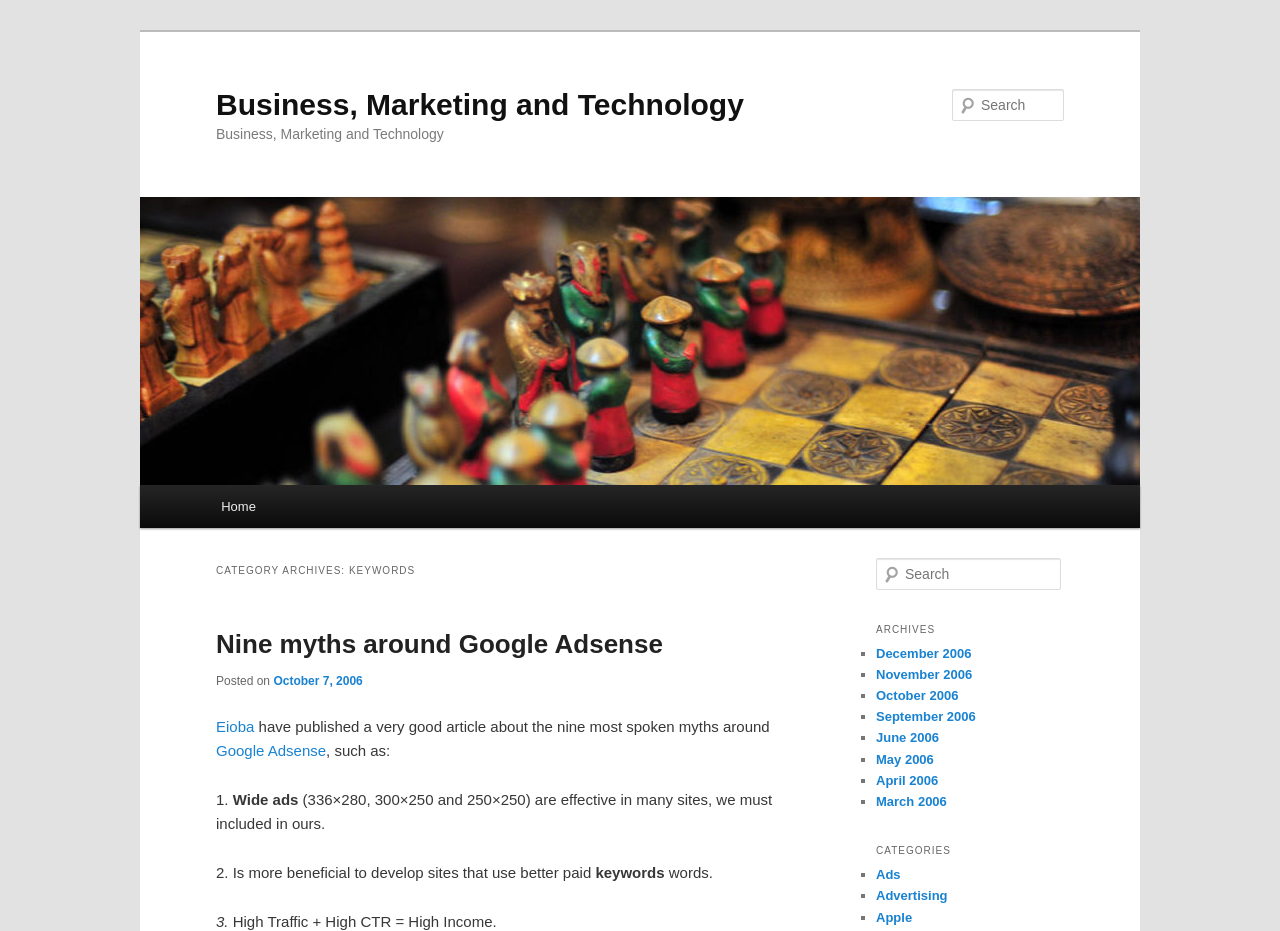Identify the bounding box for the element characterized by the following description: "parent_node: Business, Marketing and Technology".

[0.109, 0.211, 0.891, 0.521]